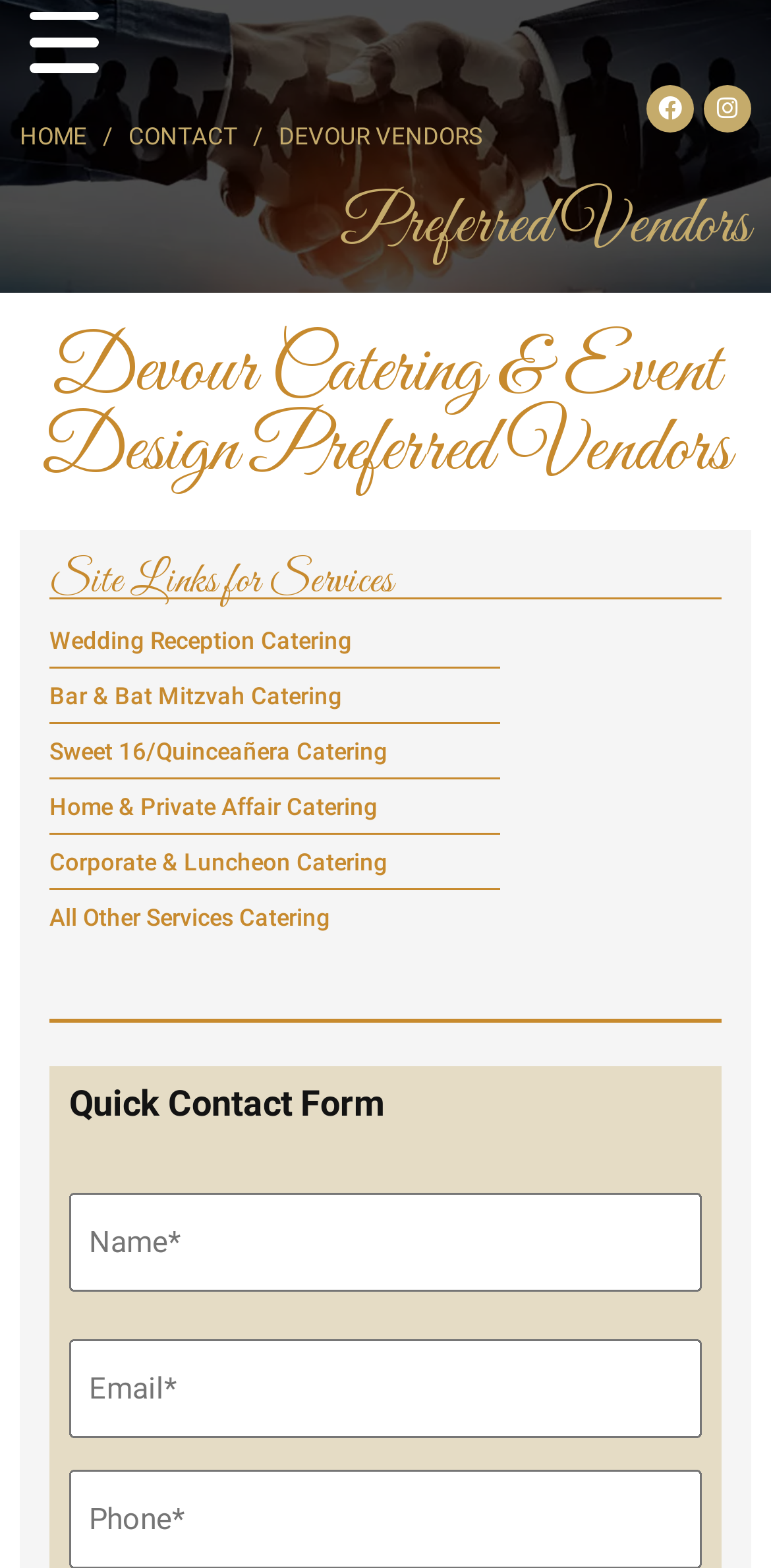Please find the bounding box coordinates of the section that needs to be clicked to achieve this instruction: "Click on Facebook link".

[0.838, 0.054, 0.9, 0.084]